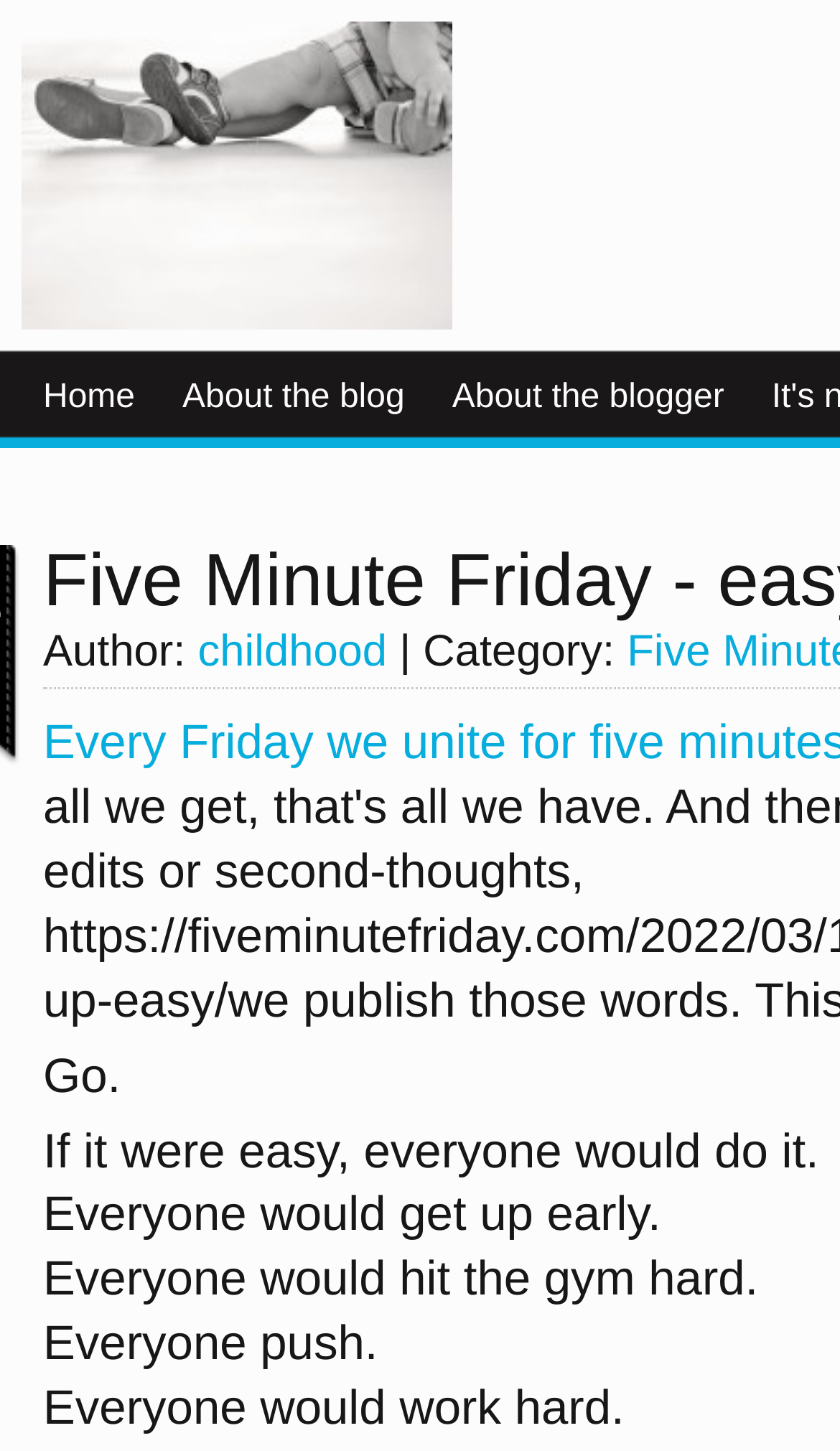Provide a short answer using a single word or phrase for the following question: 
What is the author of the blog post?

Not specified